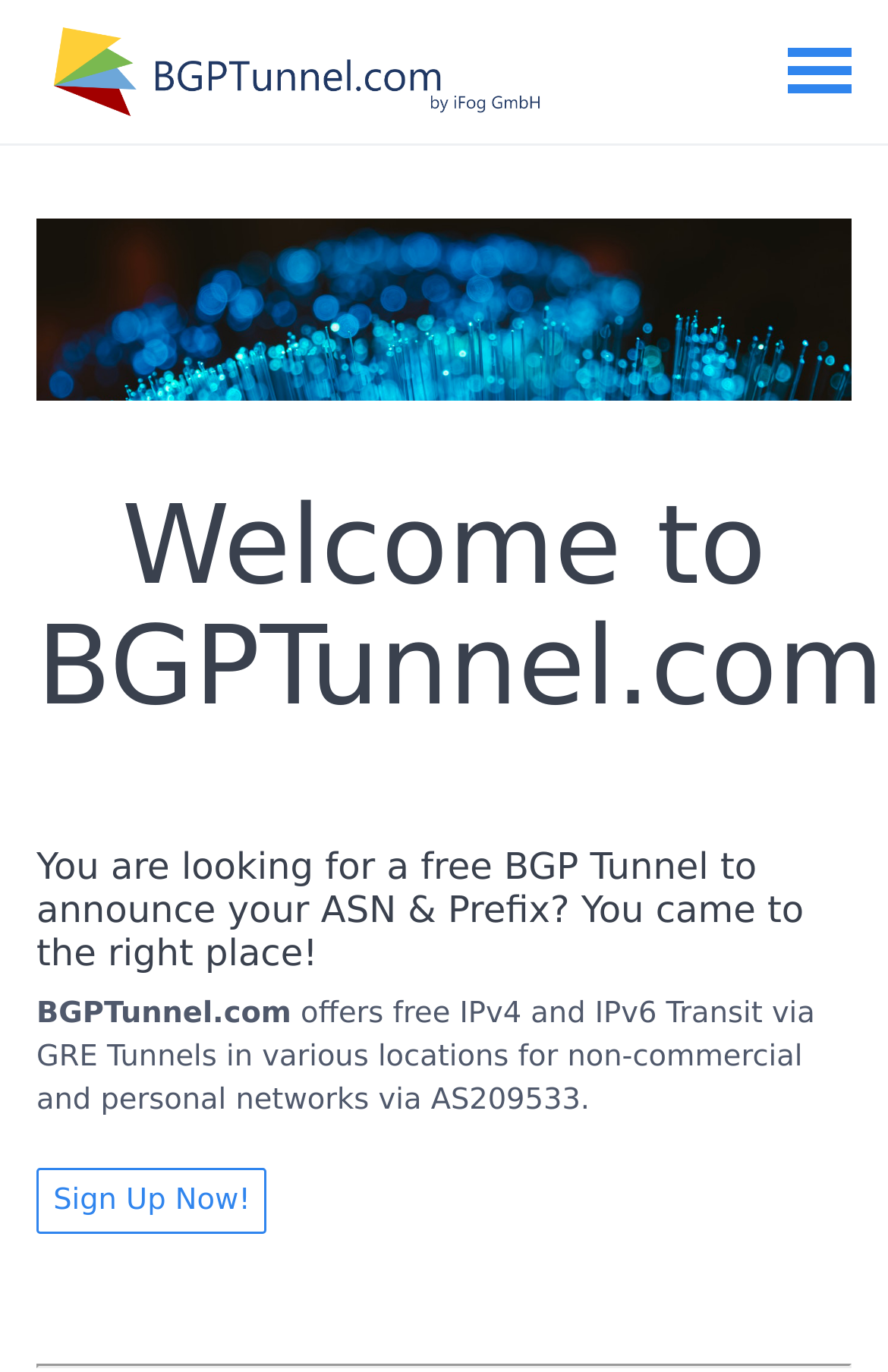What is the image above the heading?
Respond to the question with a single word or phrase according to the image.

fiber